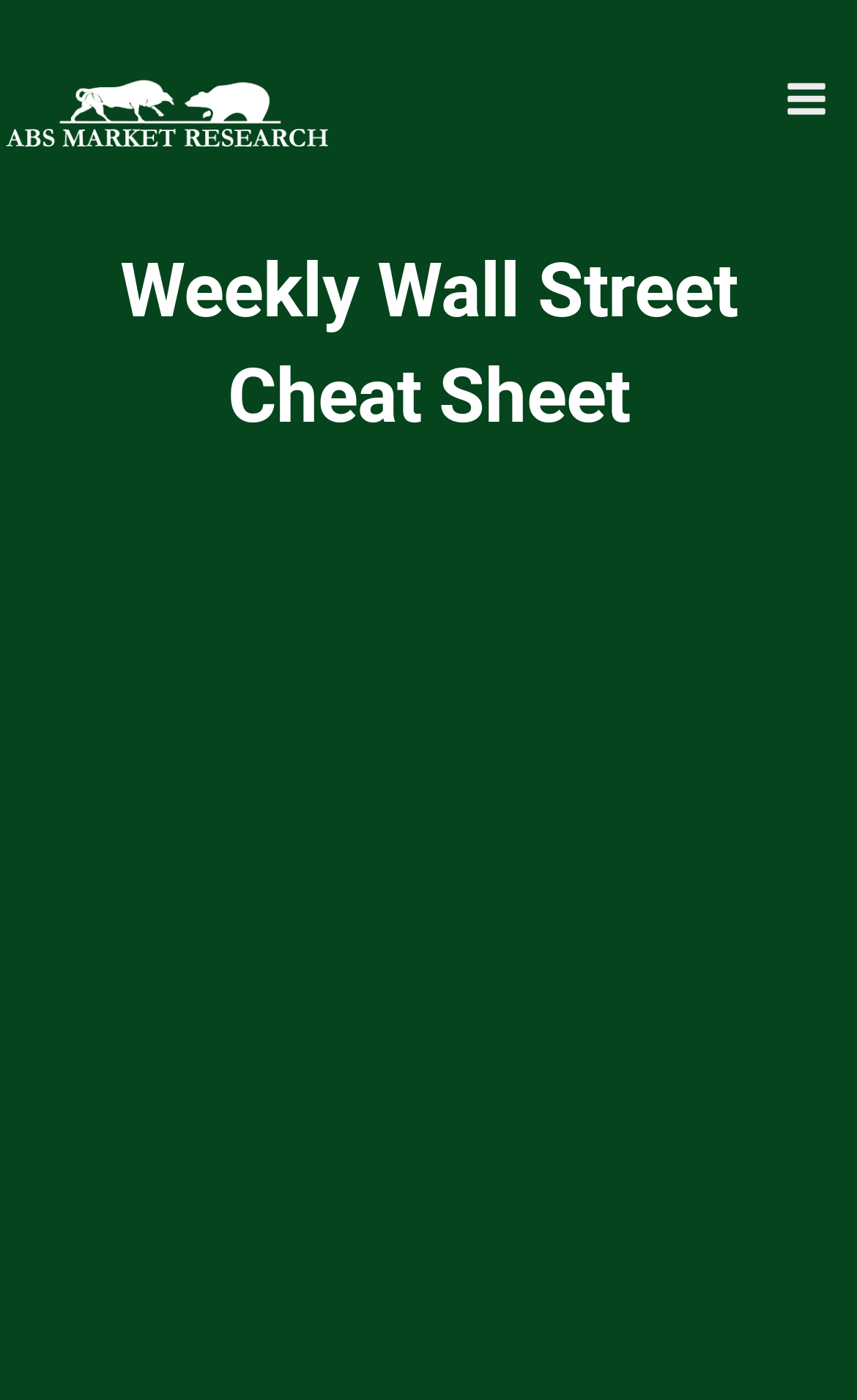Extract the top-level heading from the webpage and provide its text.

Weekly Wall Street Cheat Sheet